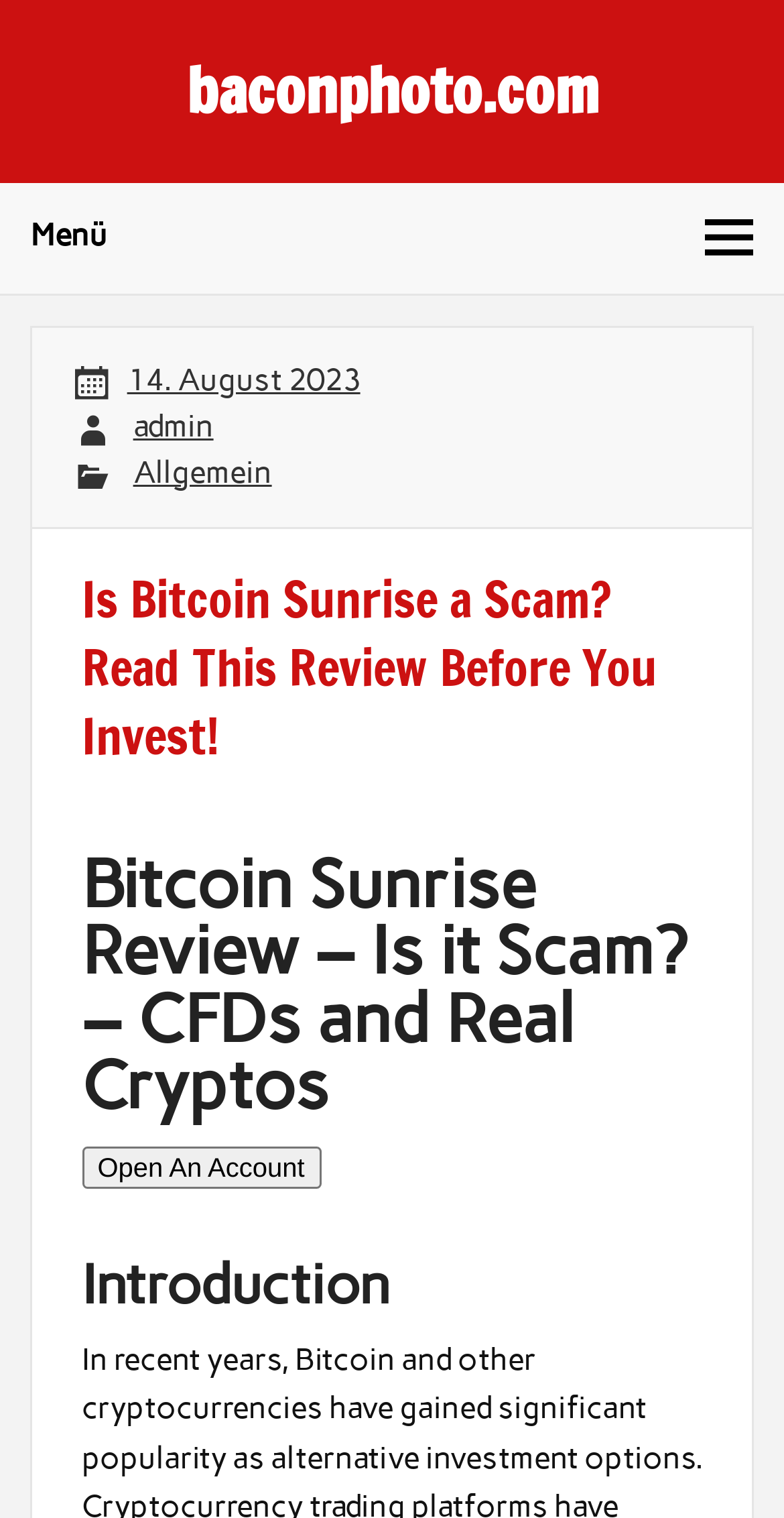Please provide a comprehensive answer to the question below using the information from the image: What is the purpose of the 'Open An Account' button?

I inferred the purpose of the button by looking at its text content 'Open An Account' and its position on the webpage. It is likely to be a call-to-action button that allows users to create an account on the Bitcoin Sunrise platform.